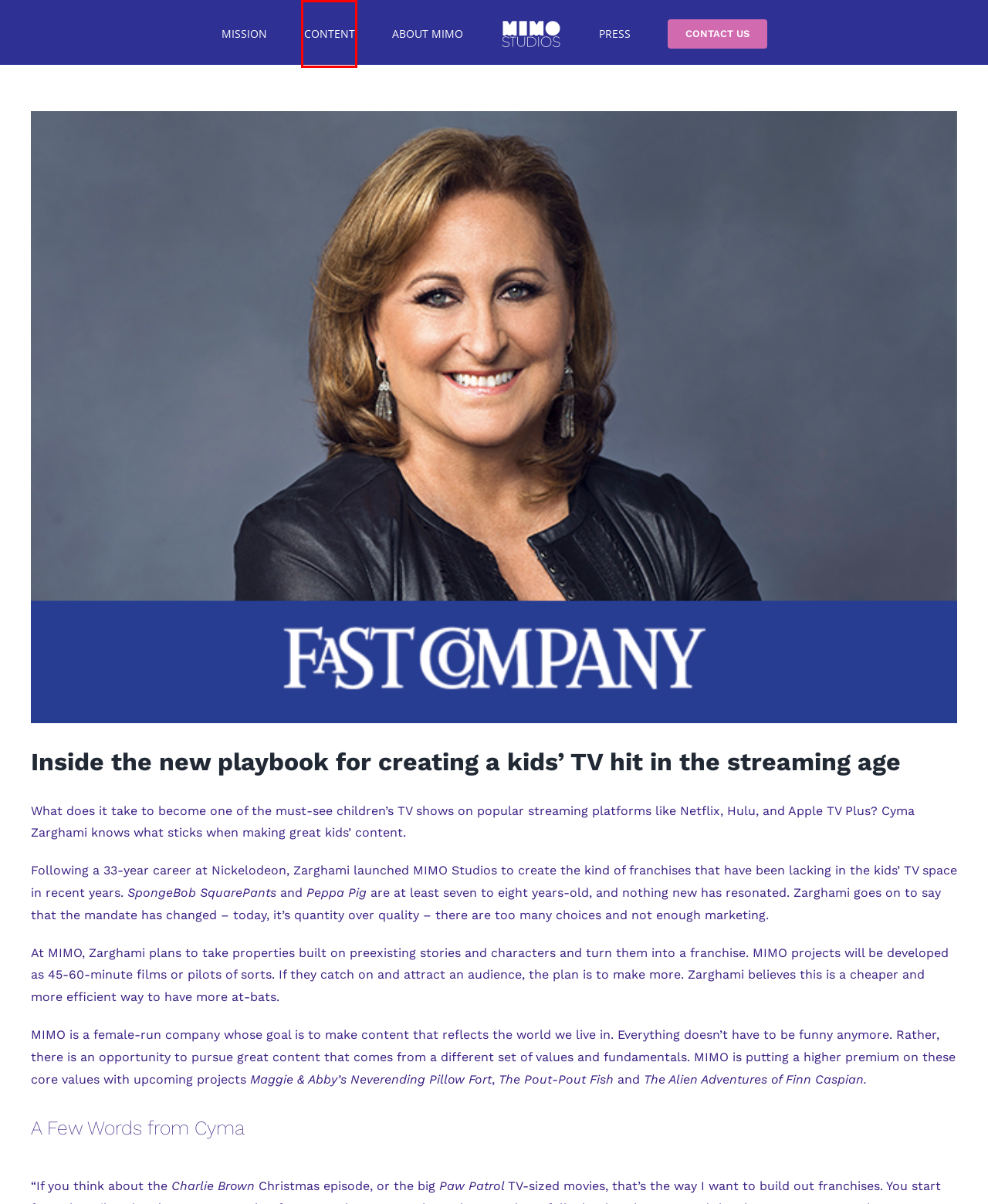You are given a screenshot of a webpage with a red rectangle bounding box around a UI element. Select the webpage description that best matches the new webpage after clicking the element in the bounding box. Here are the candidates:
A. Contact Us to Work With Us | MIMO Studios | Kids' Content Production
B. Crayola Studios & 9 Story Kick Off Content Partnership with ‘Finn Caspian’ | MIMO
C. Cyma Zarghami’s MIMO Studios Teams With Tom Lynch Co
D. EDUCATIONAL KID-FIRST CONTENT | MIMO STUDIOS
E. About | MIMO STUDIOS | Children's Media Production
F. PRESS | MIMO STUDIOS
G. MISSION | MIMO STUDIOS
H. Crayola Launches Kids’ Content Studio, Boards MIMO’s ‘Finn Caspian’ Adaptation | MIMO

D